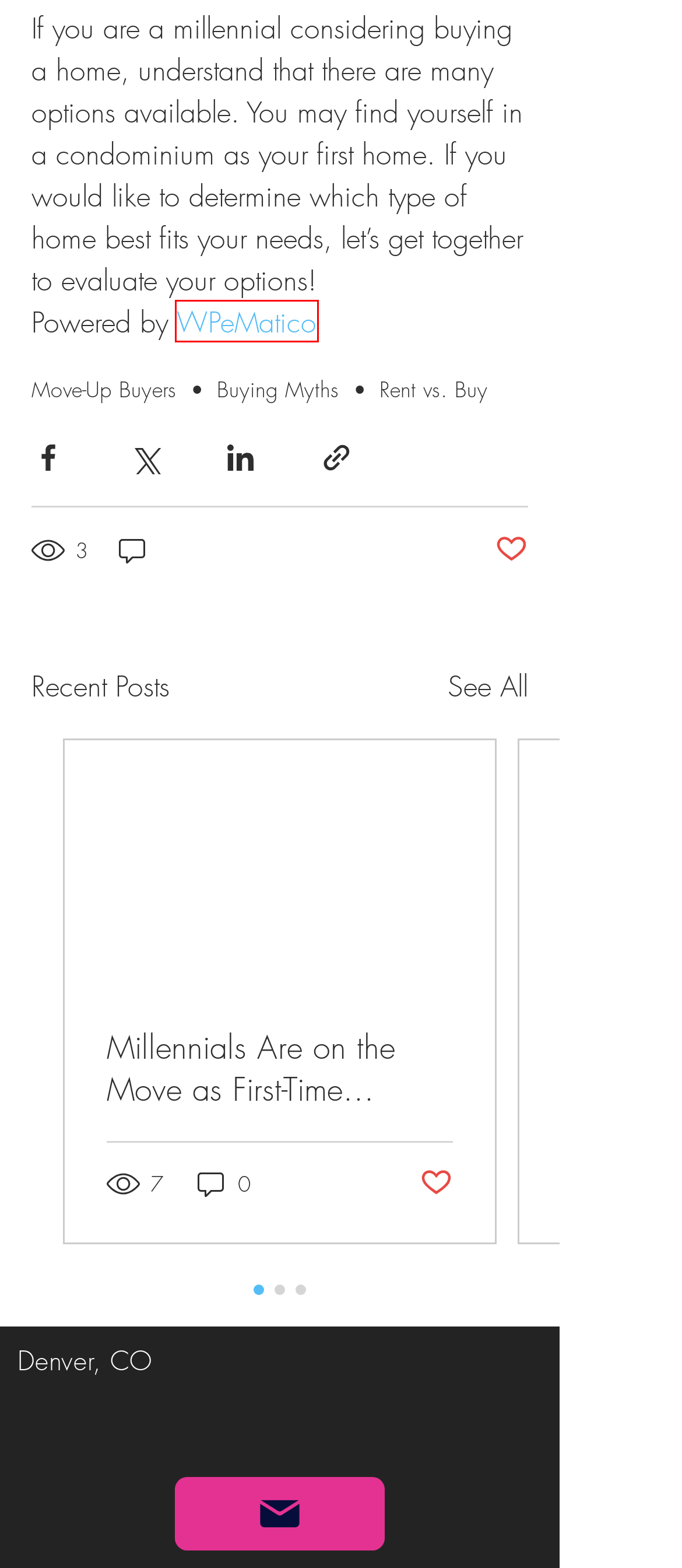Examine the screenshot of the webpage, which has a red bounding box around a UI element. Select the webpage description that best fits the new webpage after the element inside the red bounding box is clicked. Here are the choices:
A. Buying Myths
B. Rent vs. Buy
C. Millennials Are on the Move as First-Time Homebuyers [INFOGRAPHIC]
D. Home » WPeMatico
E. Erin Rose Sells Real Estate | BLOG
F. Move-Up Buyers
G. Rent Vs. Own [INFOGRAPHIC]
H. Have You Budgeted for Closing Costs?

D